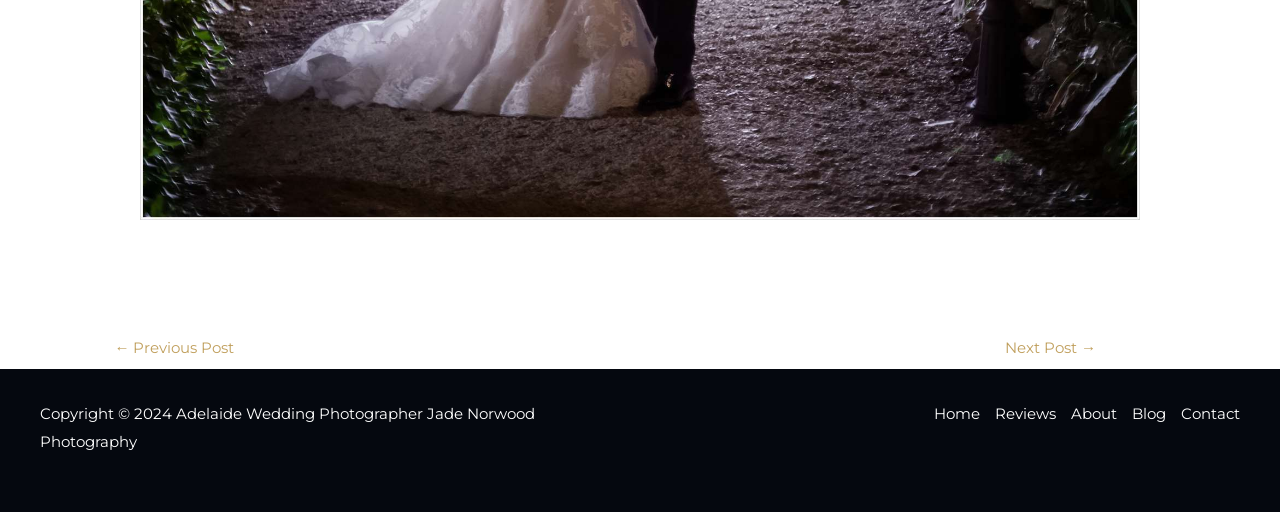What is the last link in the site navigation?
Give a comprehensive and detailed explanation for the question.

The site navigation section has five links, and the last one is 'Contact', which can be found at the bottom right corner of the webpage.